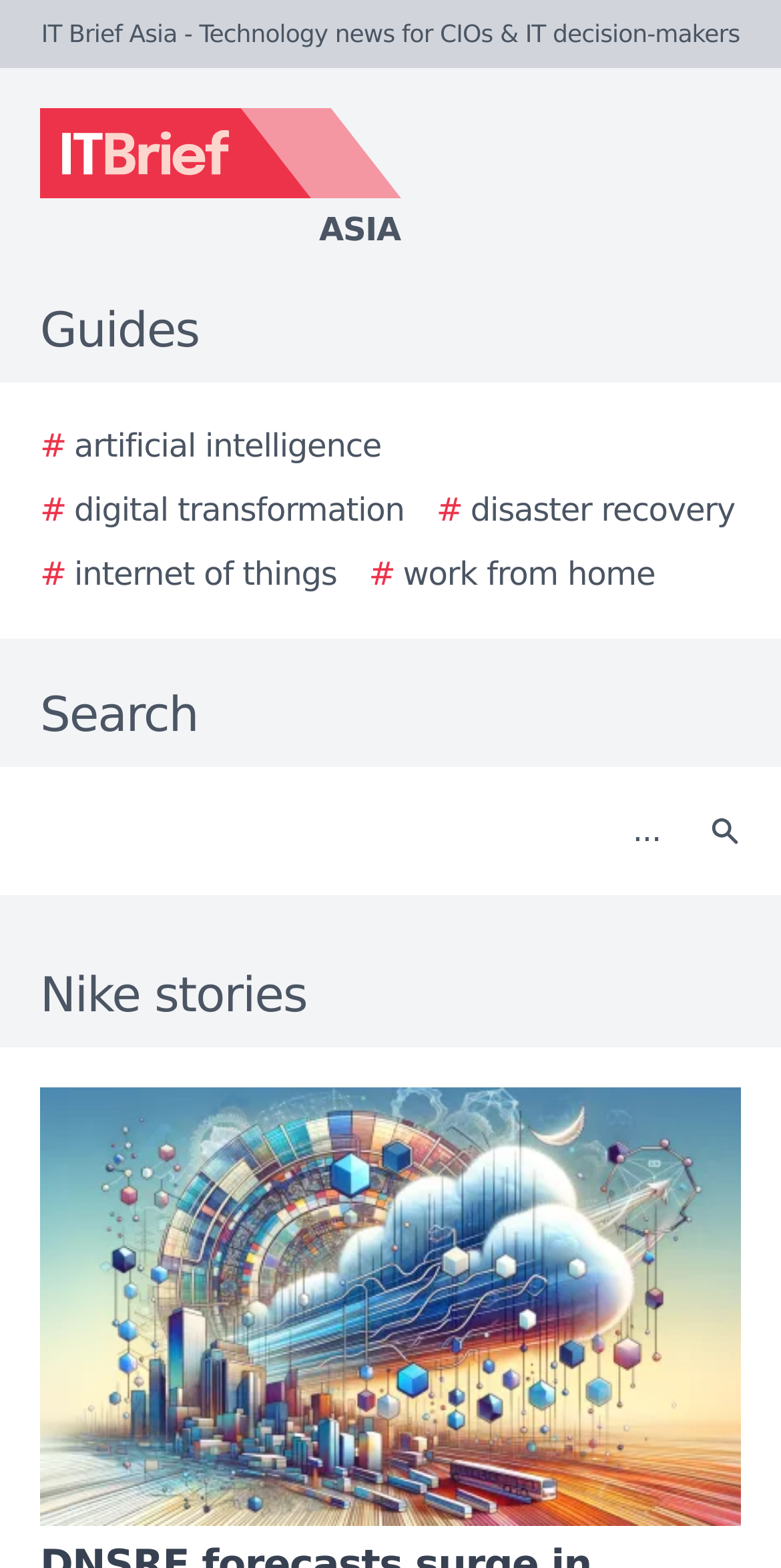Locate the UI element described by Asia and provide its bounding box coordinates. Use the format (top-left x, top-left y, bottom-right x, bottom-right y) with all values as floating point numbers between 0 and 1.

[0.0, 0.069, 0.923, 0.162]